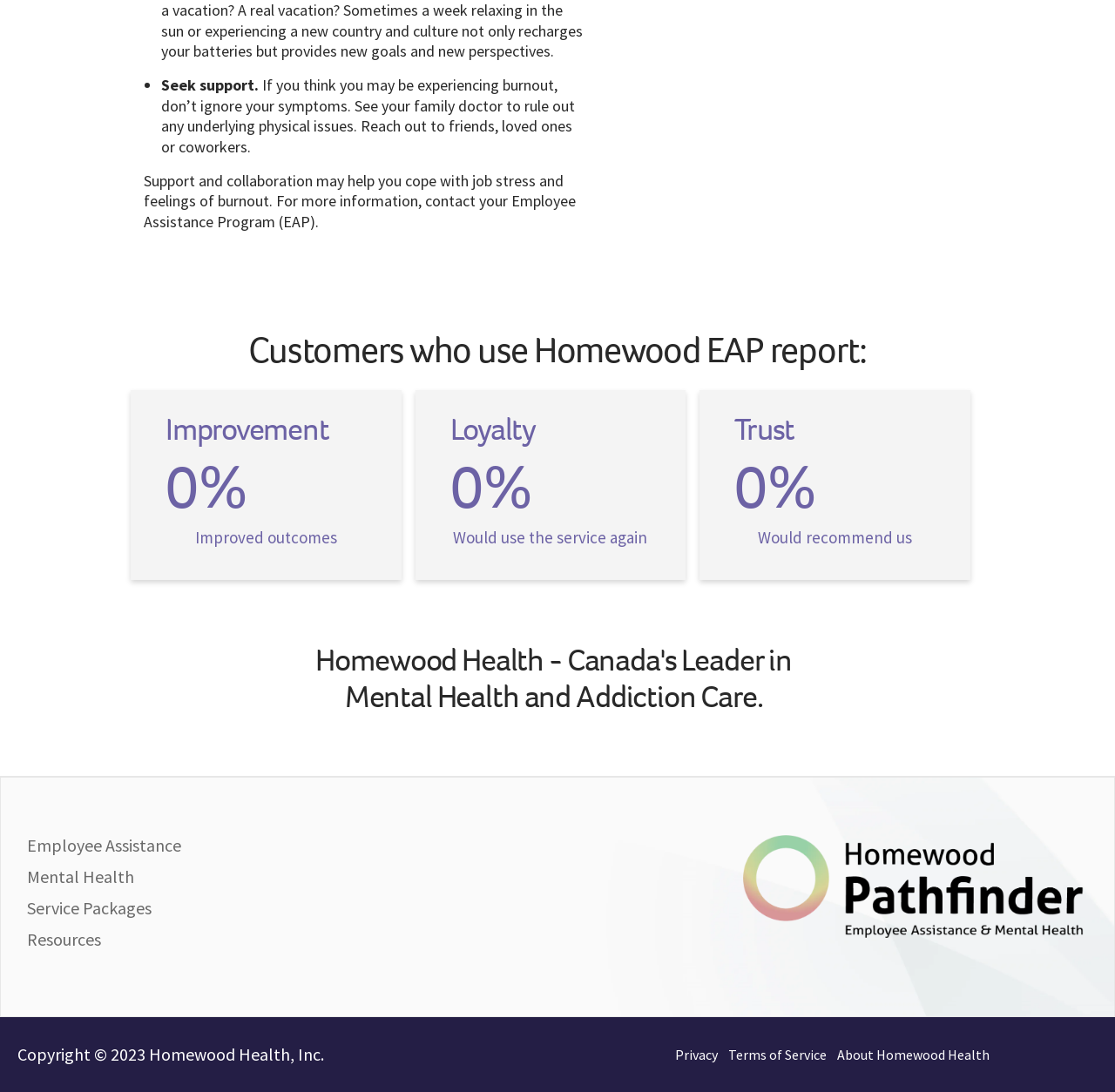What is the name of the company?
Please answer the question as detailed as possible based on the image.

The name of the company can be found in the heading element 'Homewood Health - Canada's Leader in Mental Health and Addiction Care.' which is located at the bottom of the page.